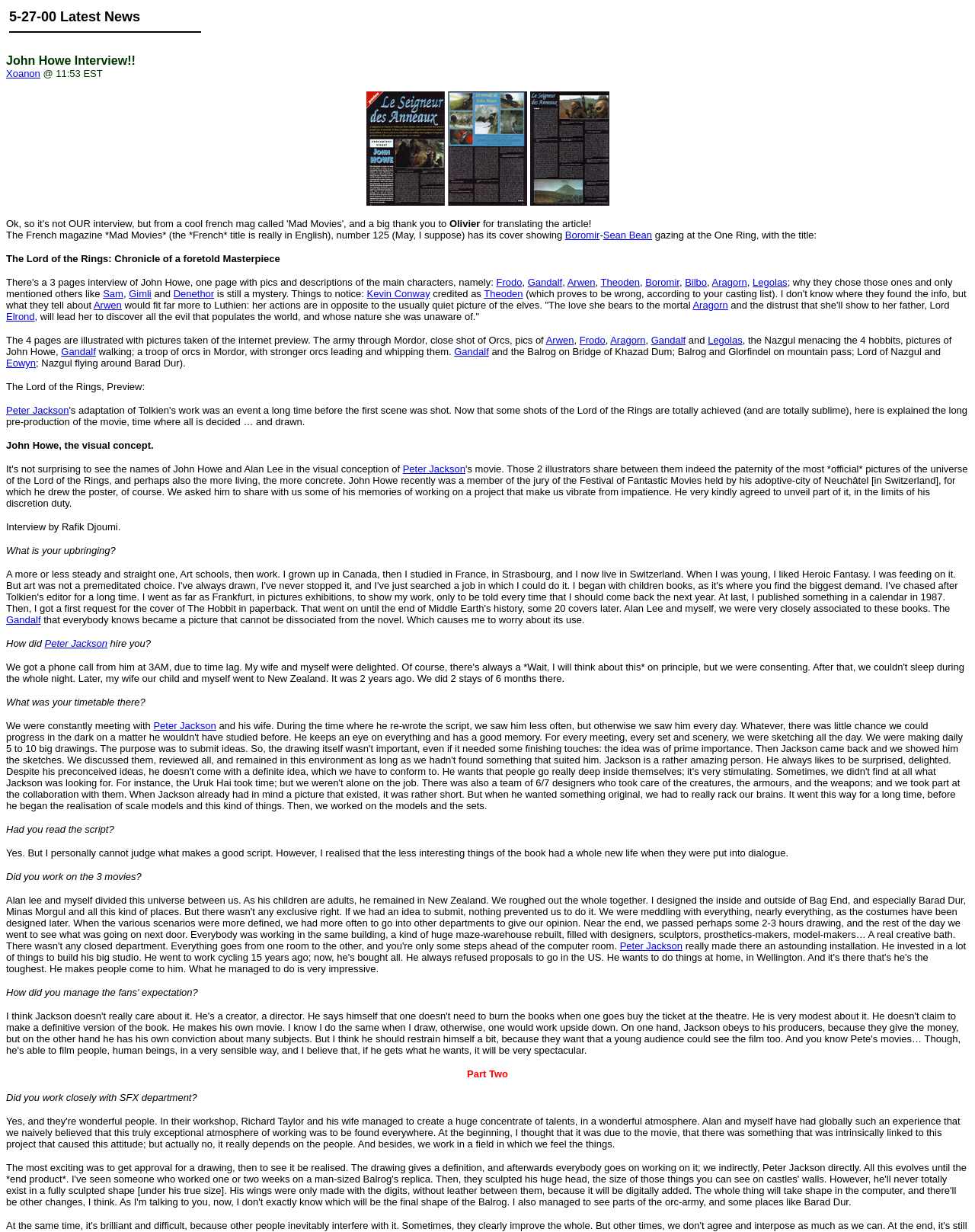Predict the bounding box of the UI element based on the description: "John Howe Interview!!". The coordinates should be four float numbers between 0 and 1, formatted as [left, top, right, bottom].

[0.006, 0.044, 0.139, 0.064]